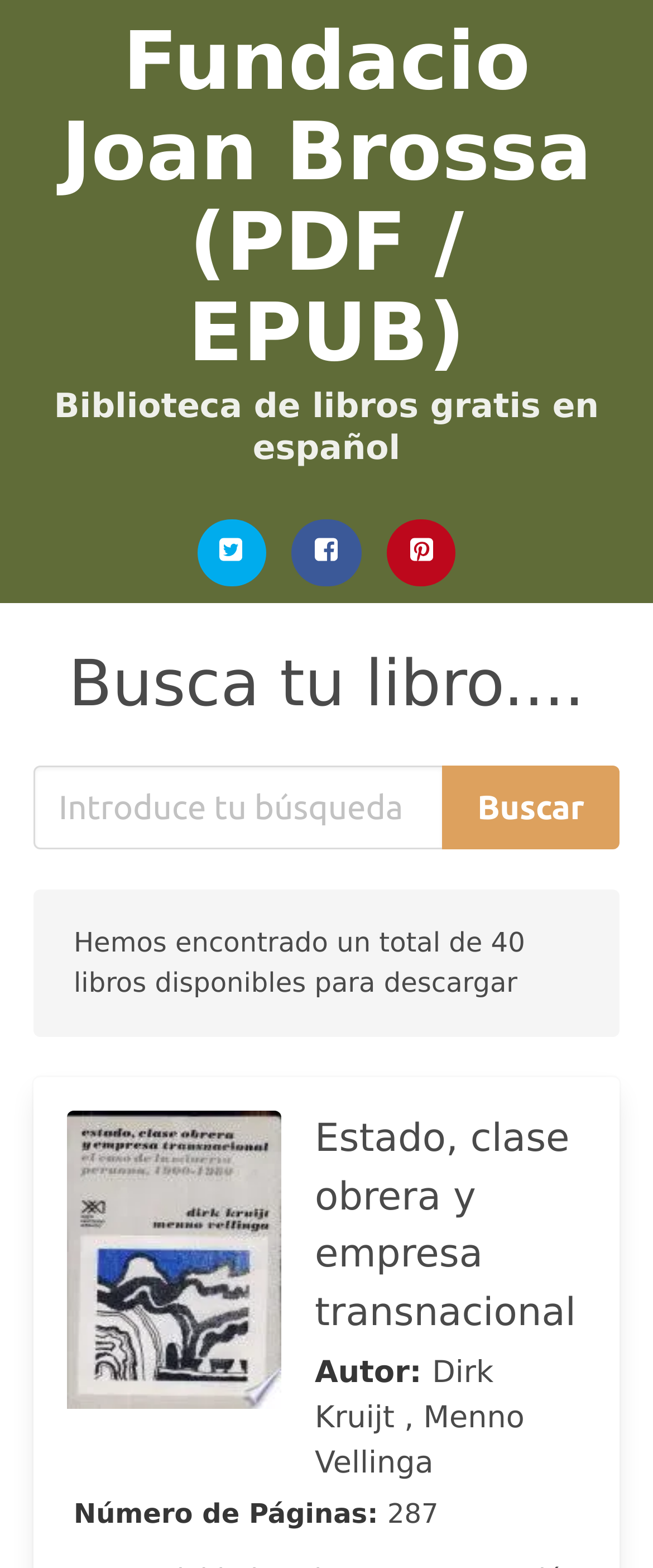Provide a thorough description of the webpage's content and layout.

This webpage is a digital library that offers free e-books in Spanish. At the top, there is a heading that reads "Fundacio Joan Brossa (PDF / EPUB)" followed by a link with the same text. Below this, there is another heading that says "Biblioteca de libros gratis en español". 

On the top right, there are three social media links: Twitter, Facebook, and Pinterest, each represented by a square icon. 

Below the social media links, there is a search bar with a heading that says "Busca tu libro..." and a text box where users can input their search queries. Next to the text box, there is a "Buscar" button. 

The main content of the webpage is a book description. There is a static text that says "Hemos encontrado un total de 40 libros disponibles para descargar". Below this, there is an image of a book cover with the title "Estado, clase obrera y empresa transnacional" and the authors' names, Dirk Kruijt and Menno Vellinga. The book details include the number of pages, which is 287.